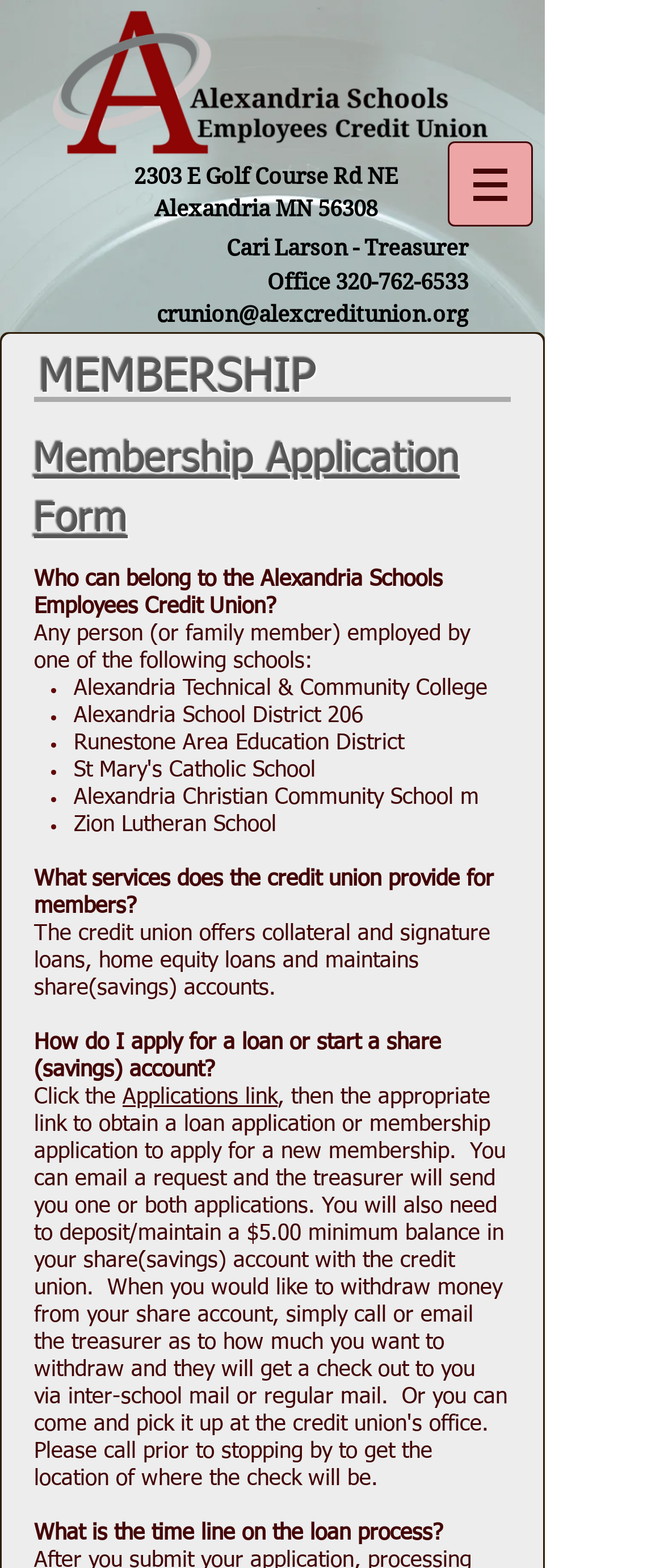What is the address of Alexandria Schools Employees Credit Union? Based on the screenshot, please respond with a single word or phrase.

2303 E Golf Course Rd NE, Alexandria MN 56308